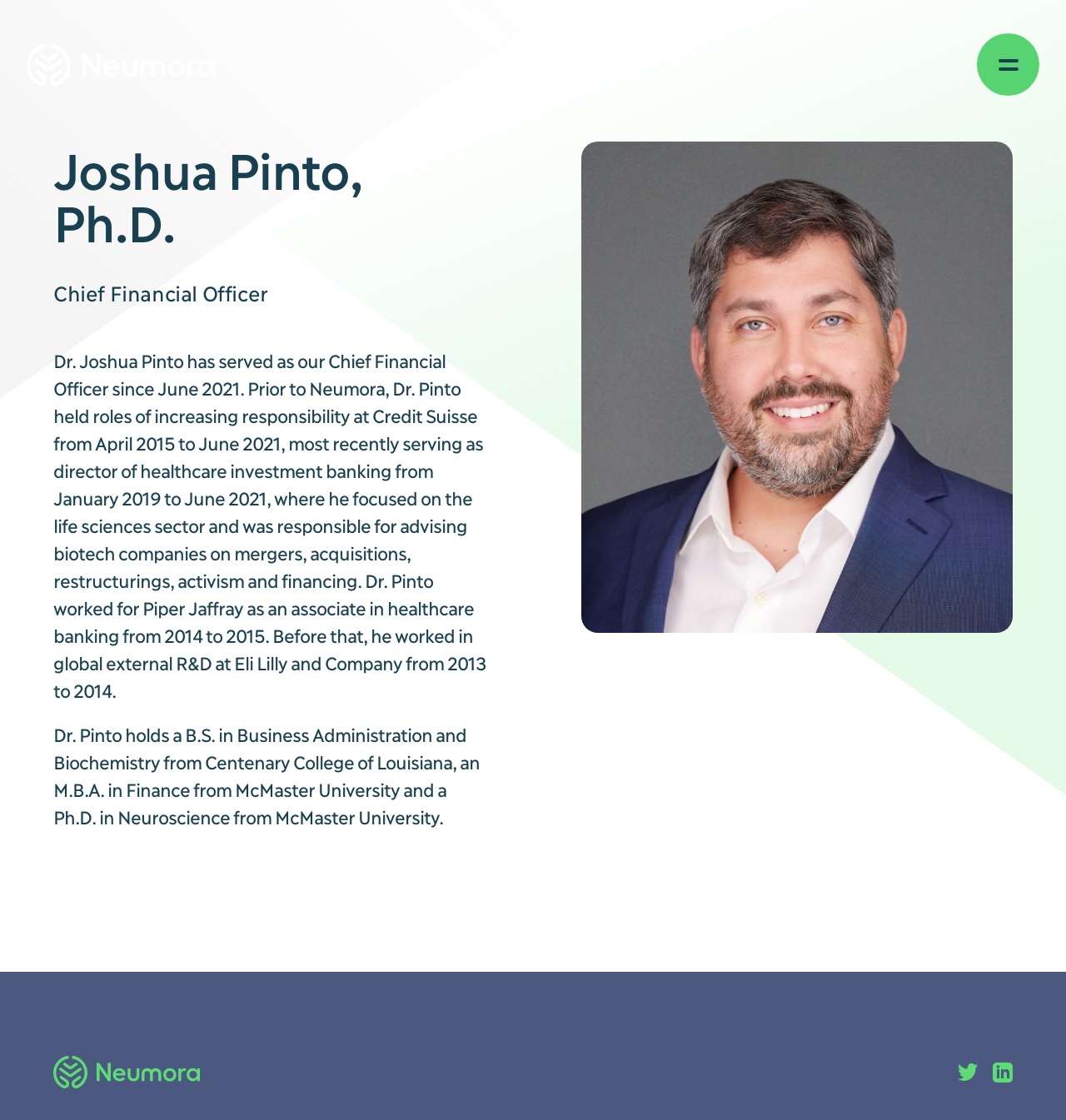Based on the image, give a detailed response to the question: What is the degree that Dr. Pinto holds from McMaster University?

I found this answer by reading the static text element that describes Dr. Pinto's education, which mentions that he holds a Ph.D. in Neuroscience from McMaster University.